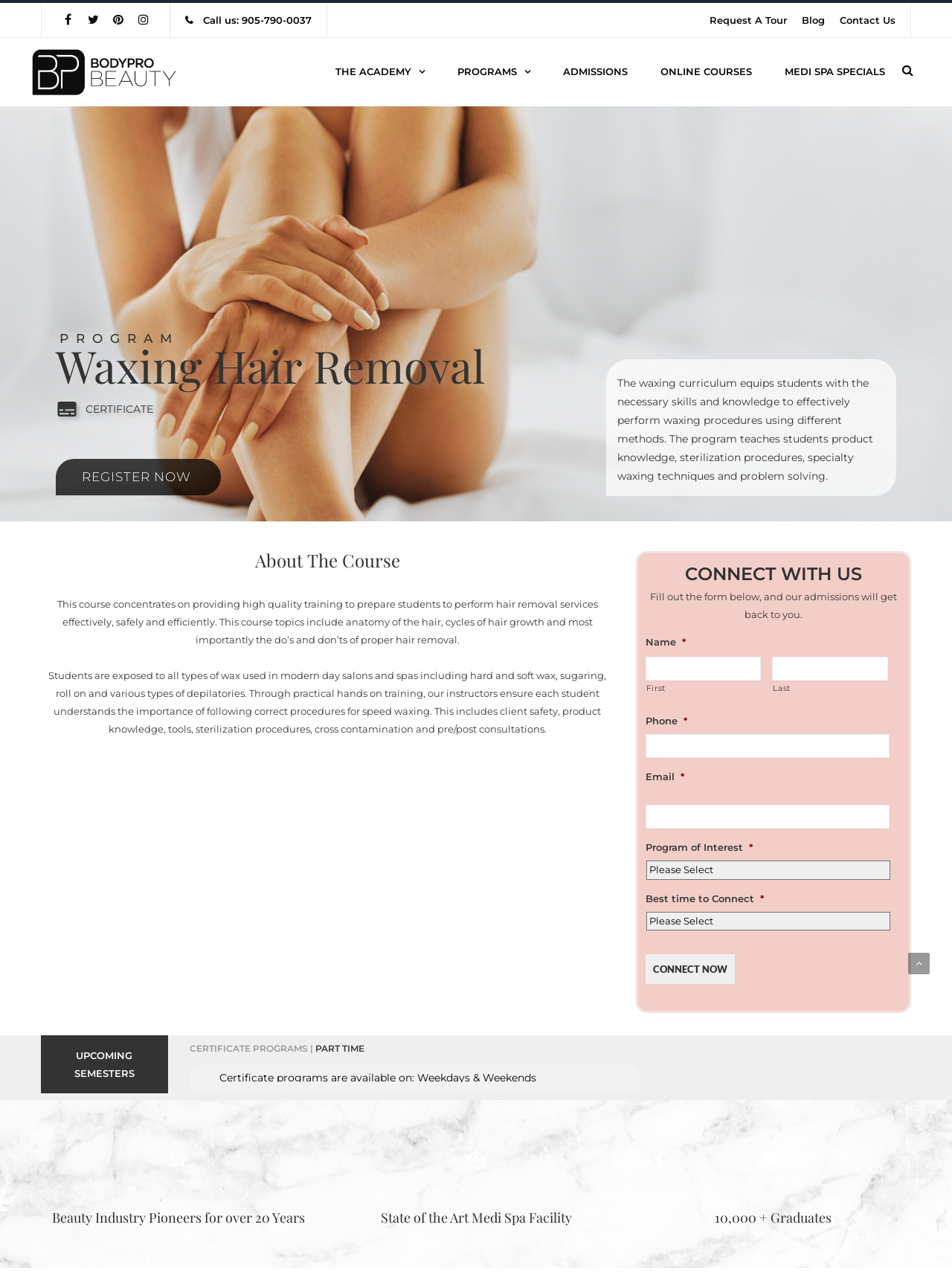Determine the bounding box coordinates of the clickable element necessary to fulfill the instruction: "Fill in the 'First' name textbox". Provide the coordinates as four float numbers within the 0 to 1 range, i.e., [left, top, right, bottom].

[0.678, 0.513, 0.799, 0.532]